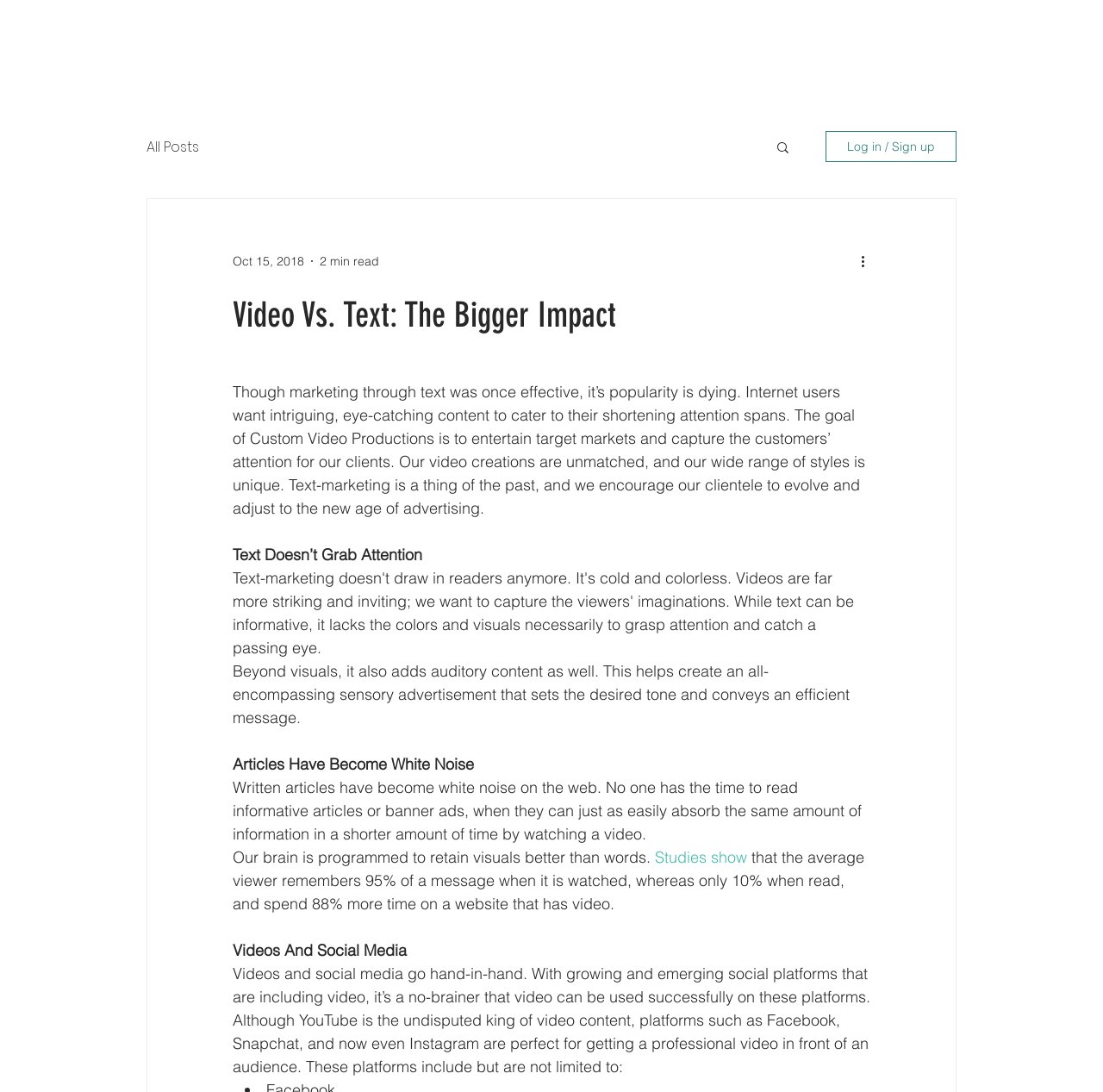Please provide a short answer using a single word or phrase for the question:
How much more time do viewers spend on a website with video?

88% more